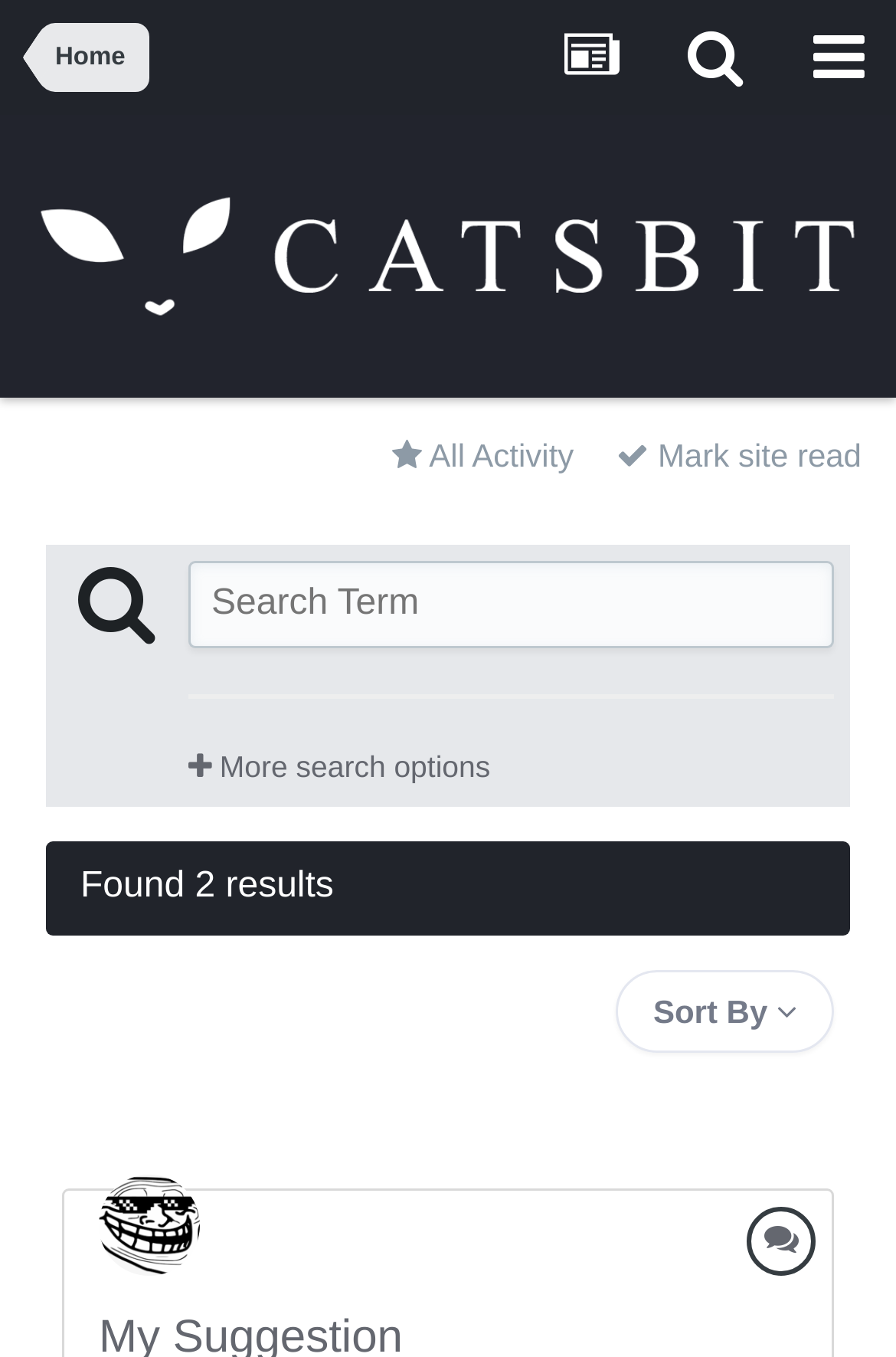Offer a meticulous caption that includes all visible features of the webpage.

The webpage is a search results page from the Catsbit Community, with a focus on the tag "new version". At the top left, there is a link to the "Home" page. To the right of the "Home" link, there are three icons represented by Unicode characters: a bell, a search icon, and a gear icon. 

Below these icons, there is a large link to the "Catsbit Community" with an accompanying image. This link spans almost the entire width of the page. 

Underneath the community link, there are two more links: "All Activity" and "Mark site read". These links are positioned side by side, with "All Activity" on the left and "Mark site read" on the right. 

On the left side of the page, there is a button with a search icon. Below this button, there is a search textbox with a placeholder text "Search Term". A horizontal separator line is positioned below the search textbox. 

Underneath the separator line, there is a link to "More search options". To the left of this link, there is a static text "Found 2 results". 

Further down the page, there is a link to sort the results, accompanied by an arrow icon. Below this link, there is a topic section with a generic label "Topic" and a link to a specific topic titled "Troll#Face", which has an accompanying image.